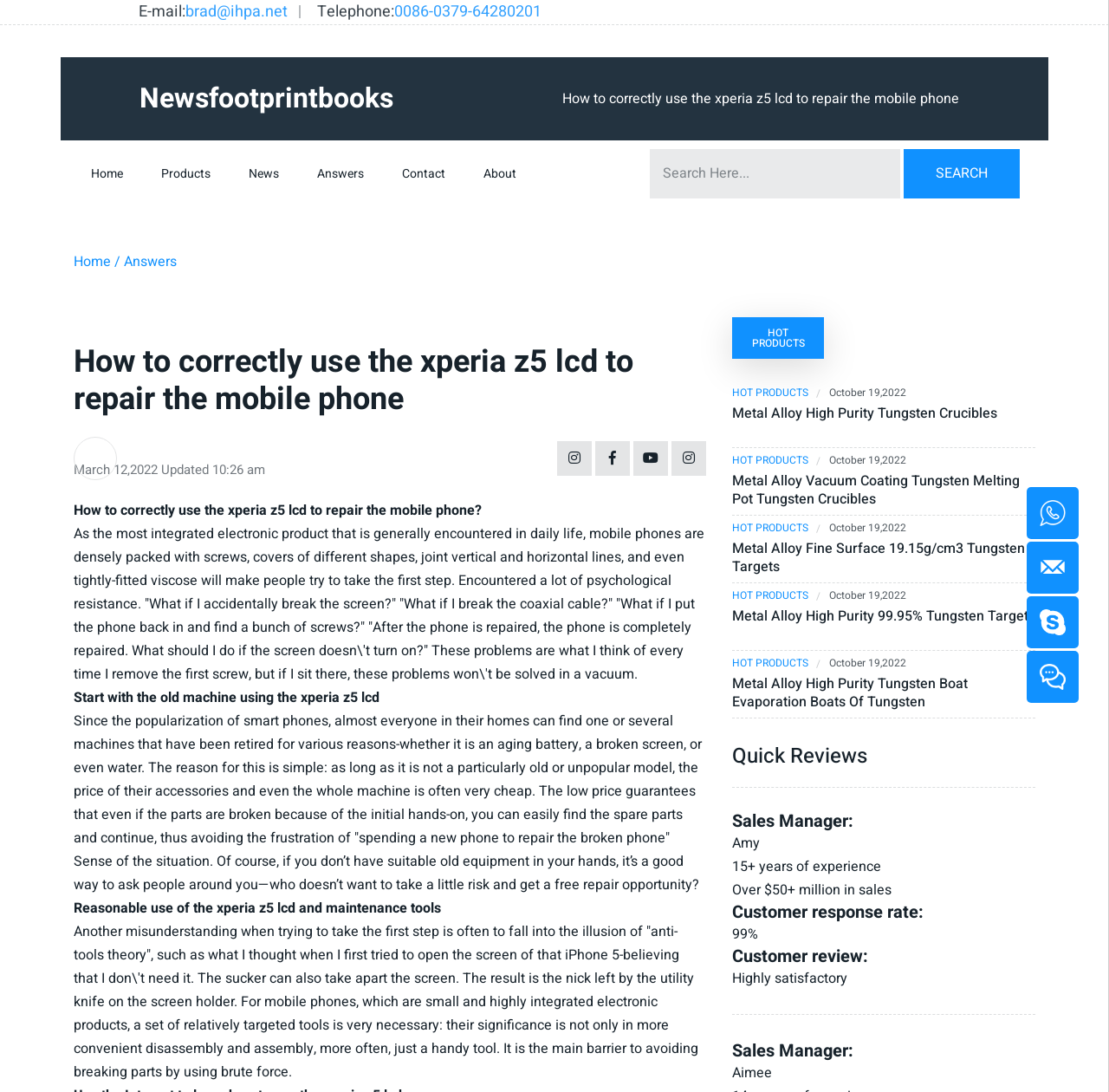Find the bounding box coordinates of the UI element according to this description: "HOT PRODUCTS".

[0.66, 0.29, 0.743, 0.329]